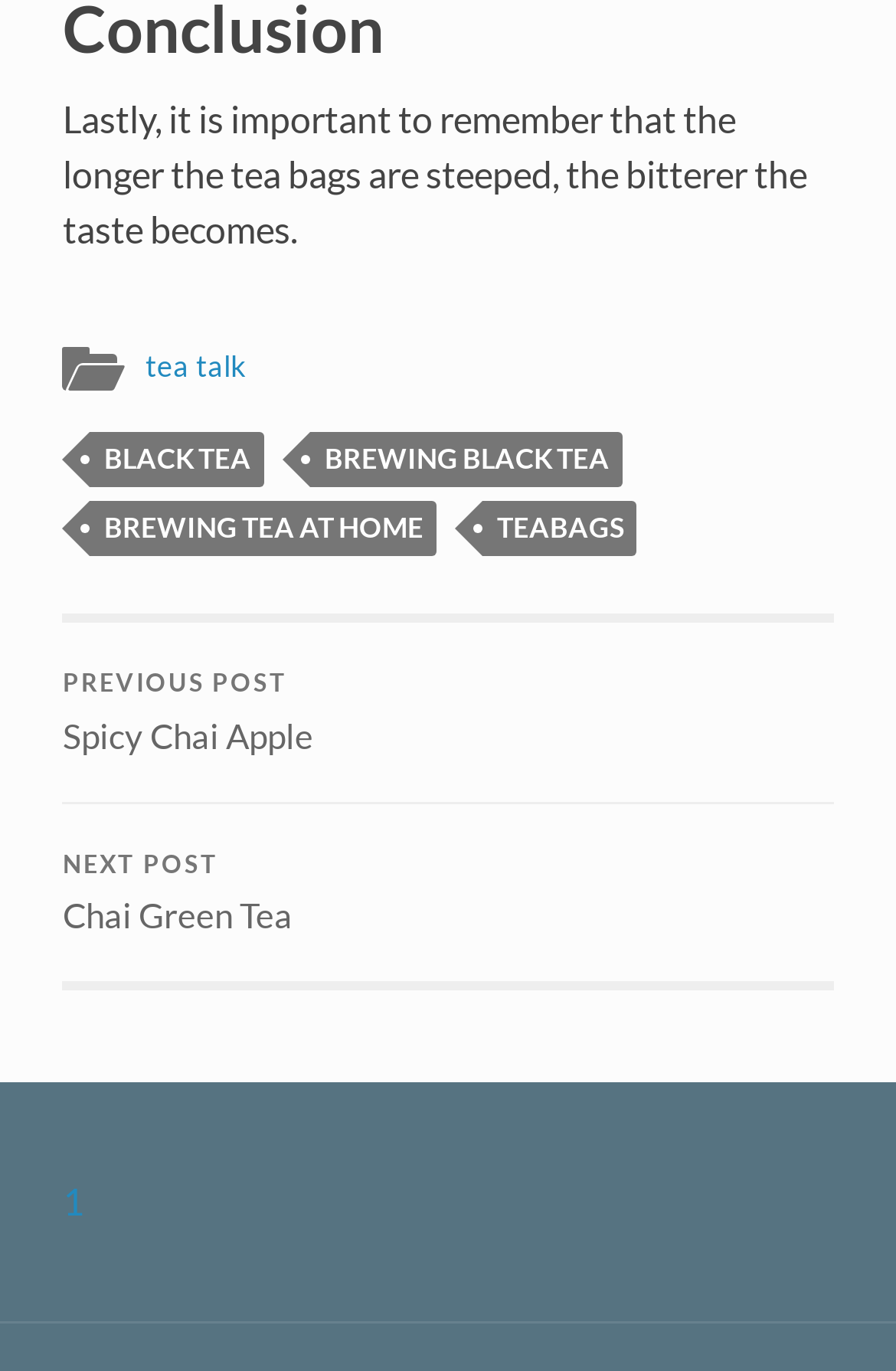Could you determine the bounding box coordinates of the clickable element to complete the instruction: "visit BLACK TEA page"? Provide the coordinates as four float numbers between 0 and 1, i.e., [left, top, right, bottom].

[0.101, 0.315, 0.296, 0.355]